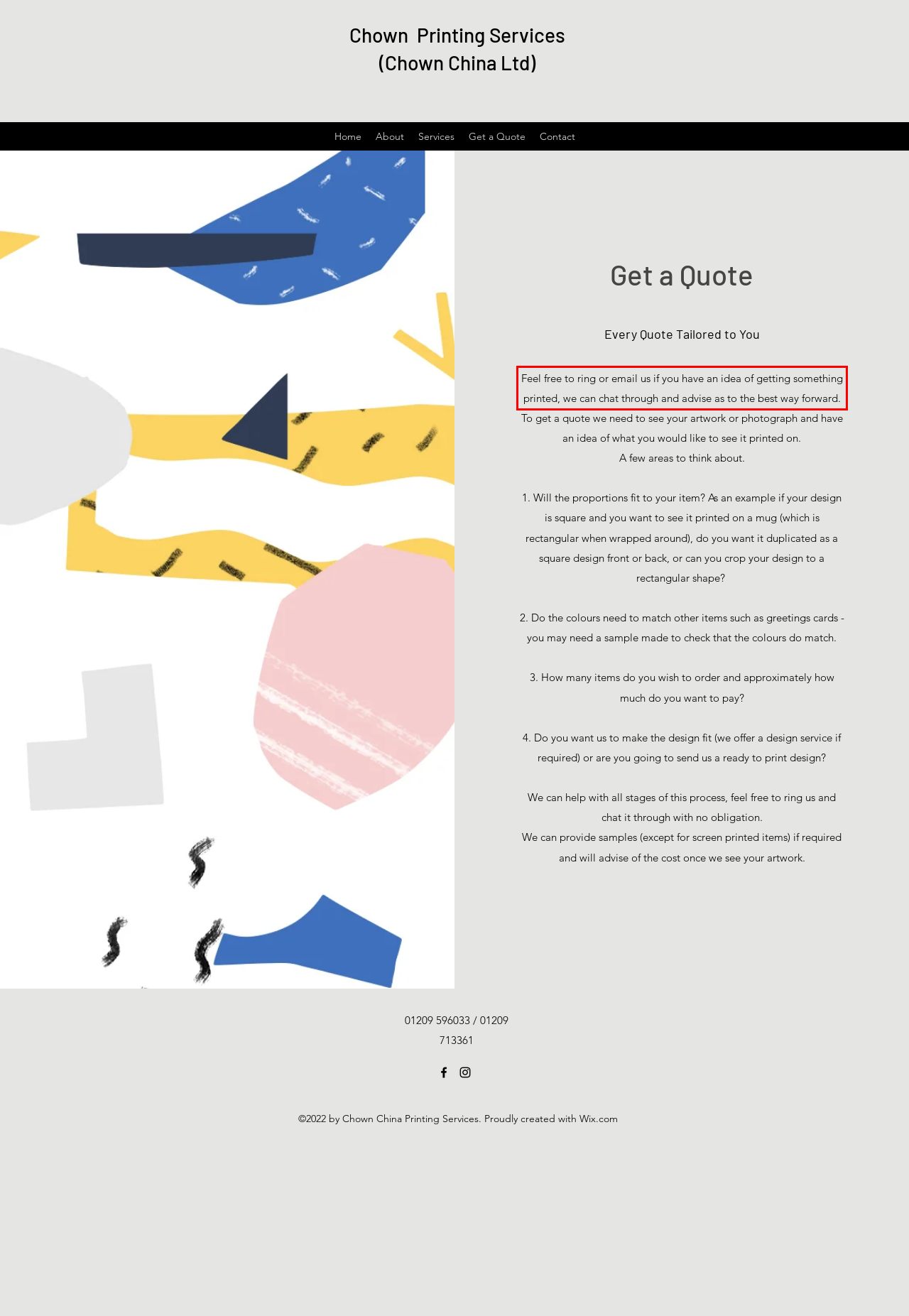Look at the webpage screenshot and recognize the text inside the red bounding box.

Feel free to ring or email us if you have an idea of getting something printed, we can chat through and advise as to the best way forward.